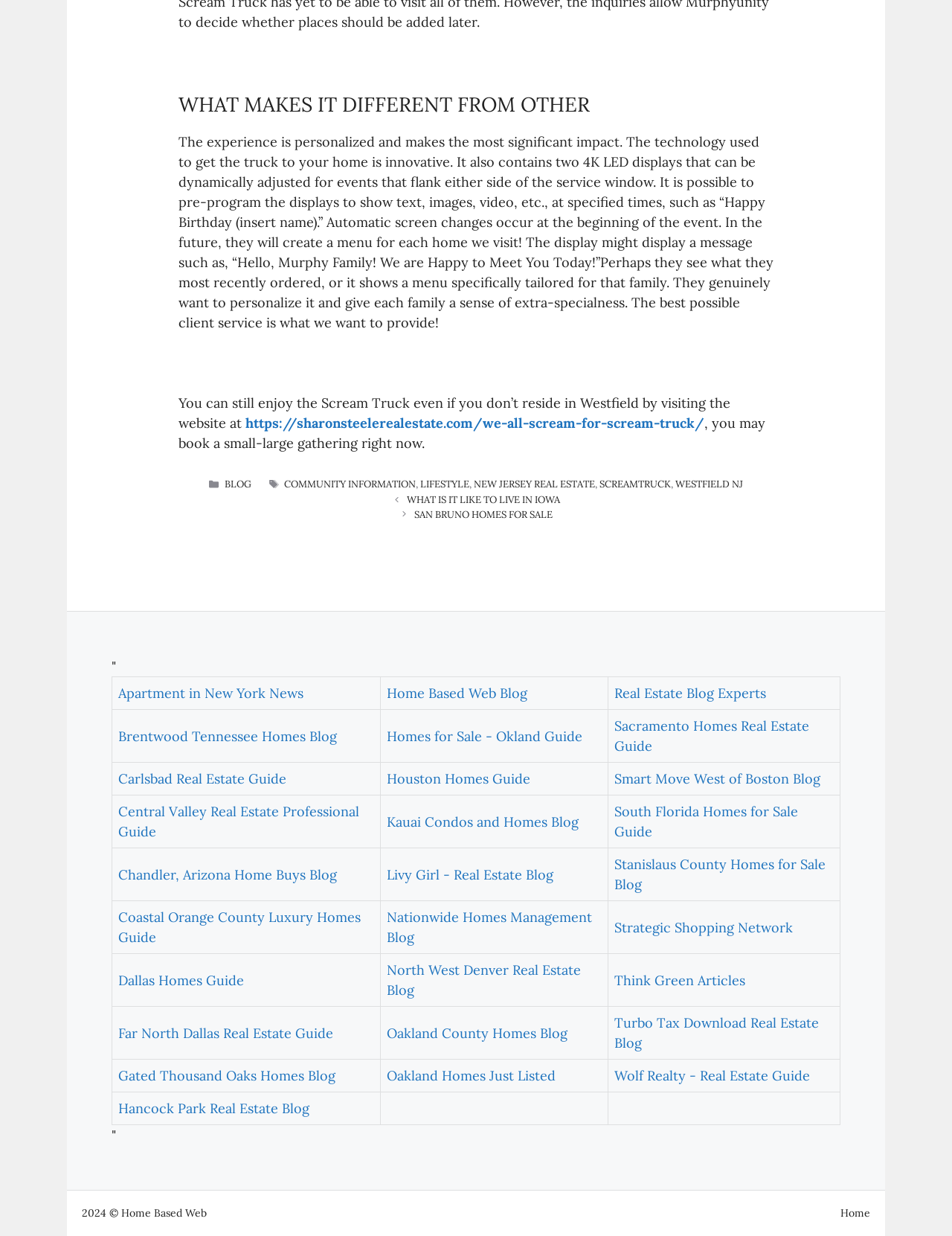What is the name of the website mentioned in the article?
Could you give a comprehensive explanation in response to this question?

The website mentioned in the article can be found in the text, which states 'You can still enjoy the Scream Truck even if you don’t reside in Westfield by visiting the website at https://sharonsteelerealestate.com/we-all-scream-for-scream-truck/.'